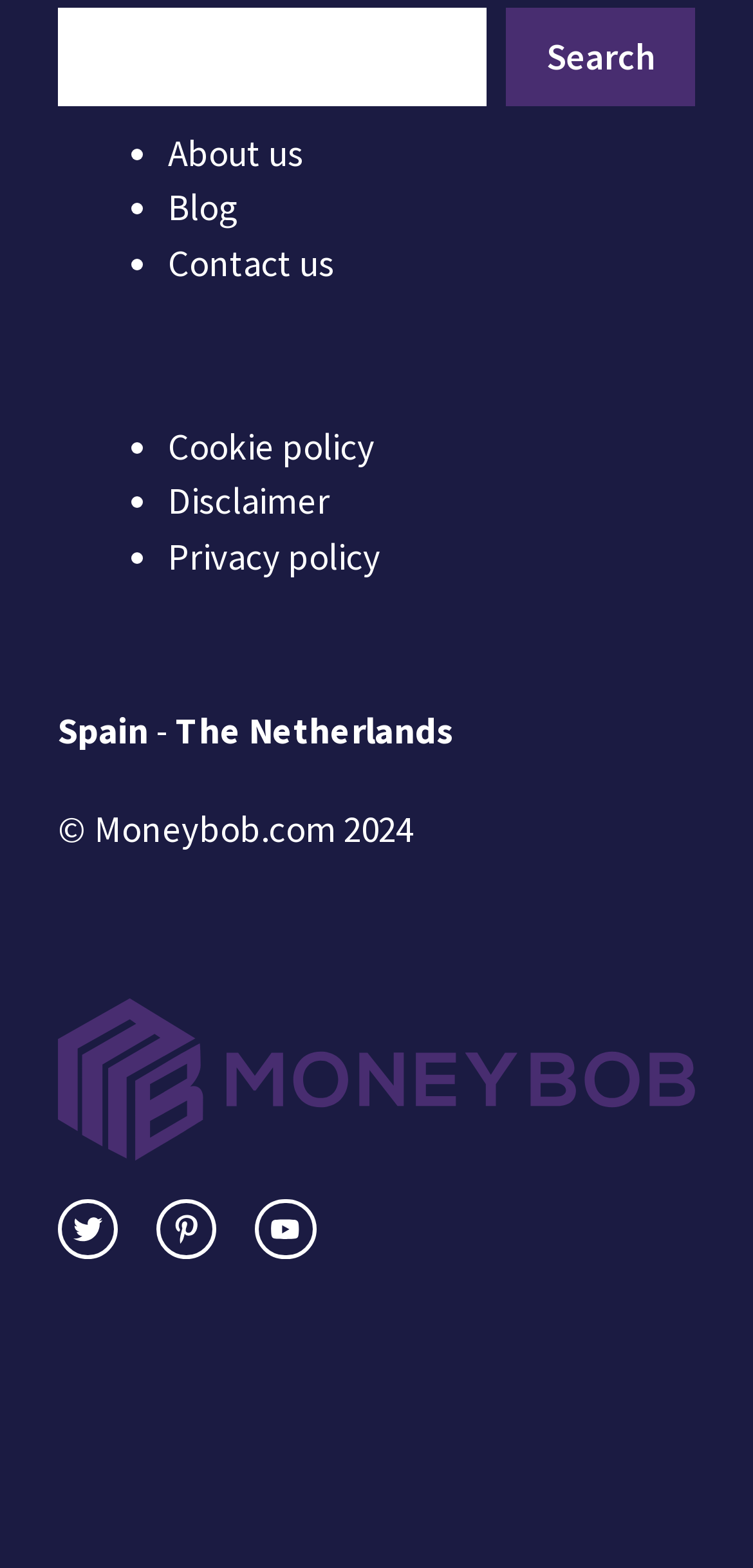Please give a succinct answer using a single word or phrase:
How many social media links are at the bottom of the webpage?

3